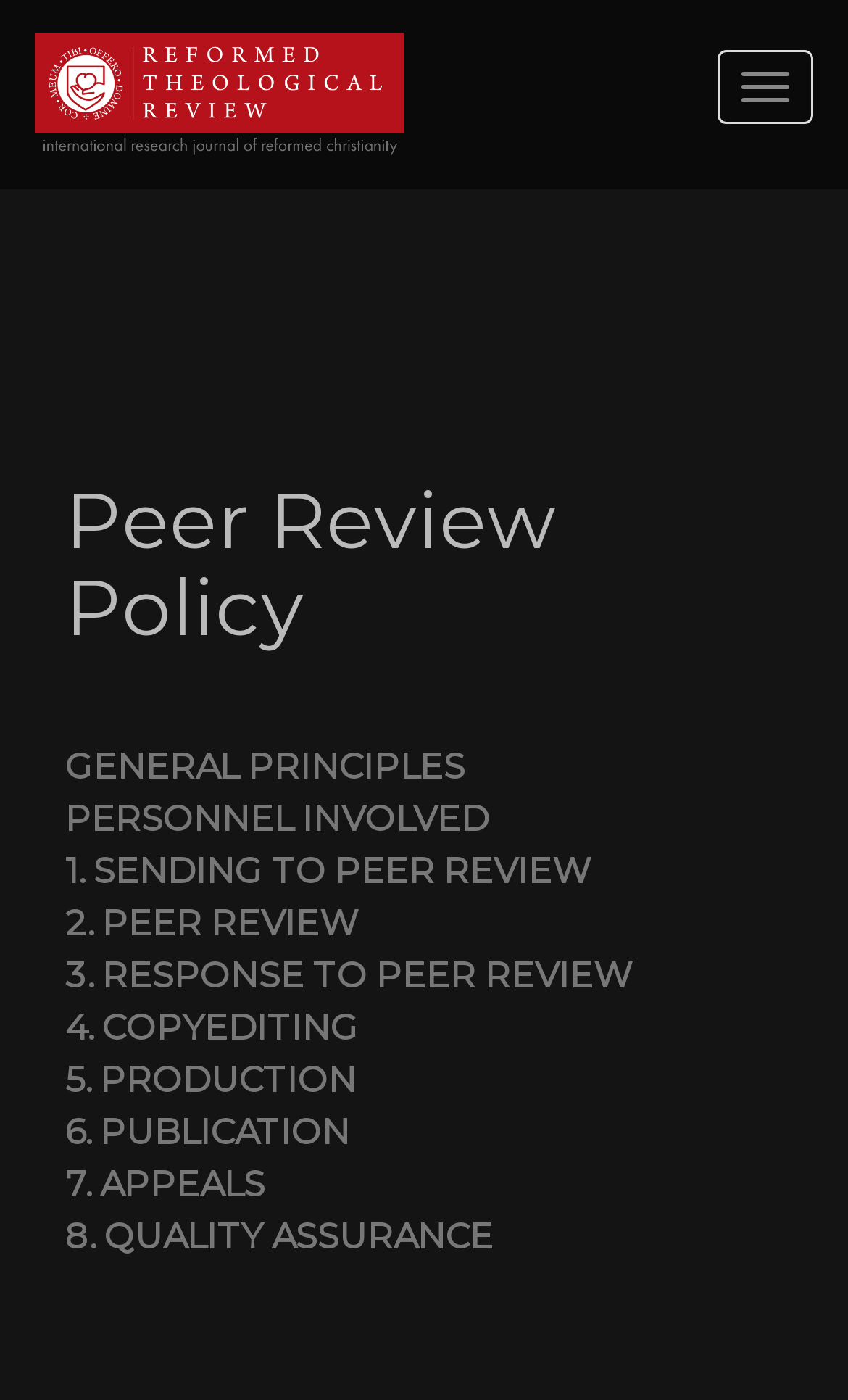What is the name of the publication?
Answer the question with a thorough and detailed explanation.

I looked at the top of the webpage and found the logo and text 'Reformed Theological Review', which indicates that it is the name of the publication.